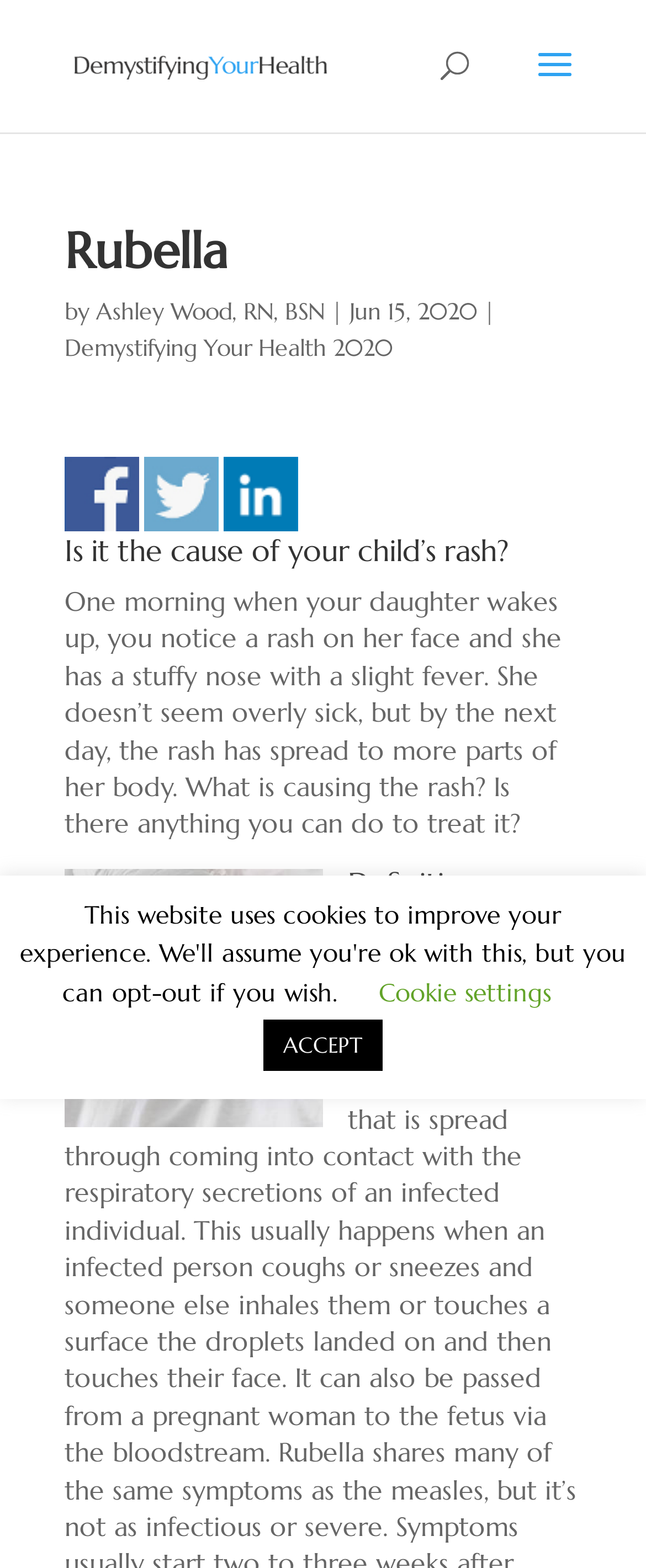Who is the author of the article?
Answer the question in a detailed and comprehensive manner.

The author of the article can be found by looking at the text next to the 'by' keyword, which is 'Ashley Wood, RN, BSN'.